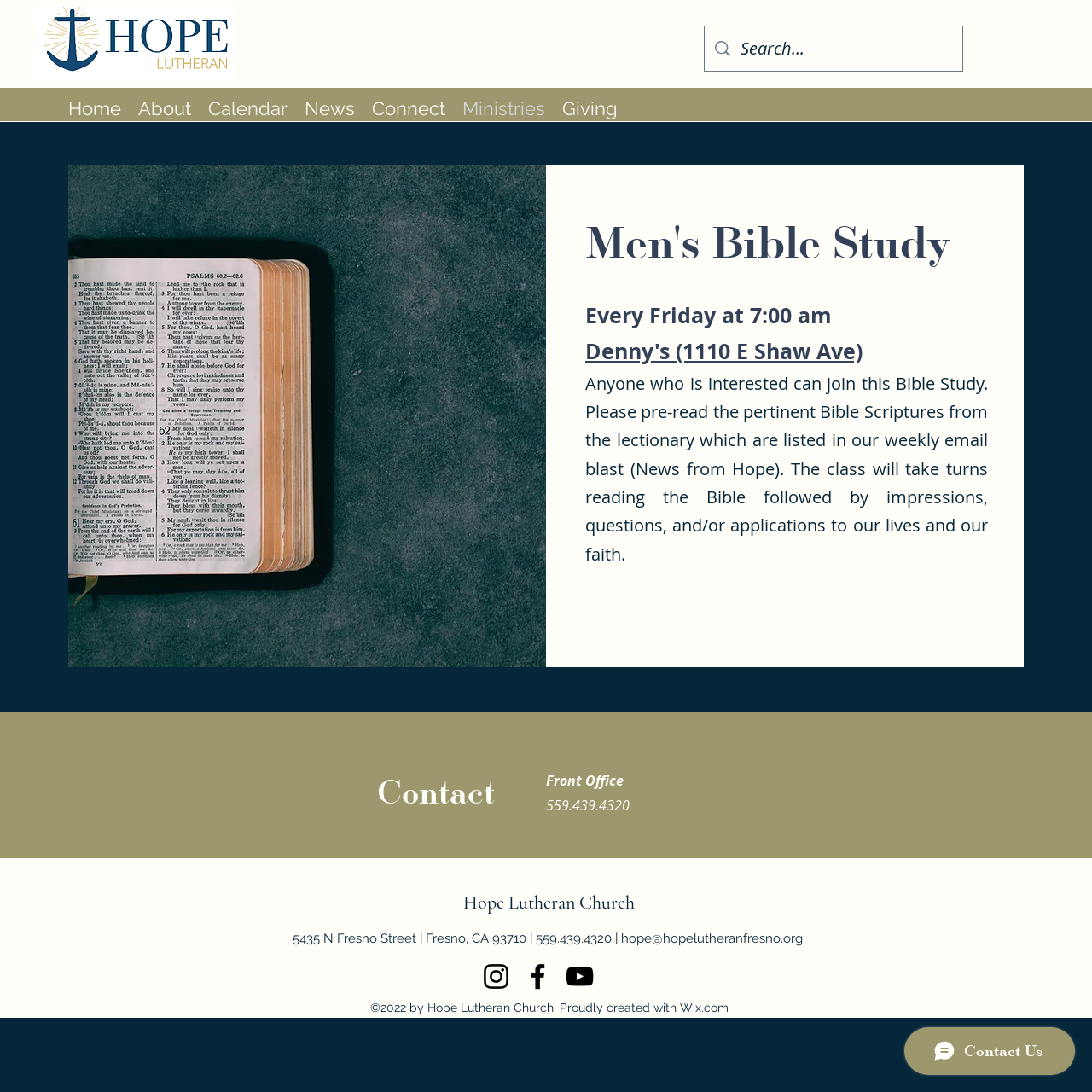What is the phone number of the Front Office?
From the details in the image, answer the question comprehensively.

I found the answer by looking at the text '559.439.4320' which is located below the heading 'Contact'.